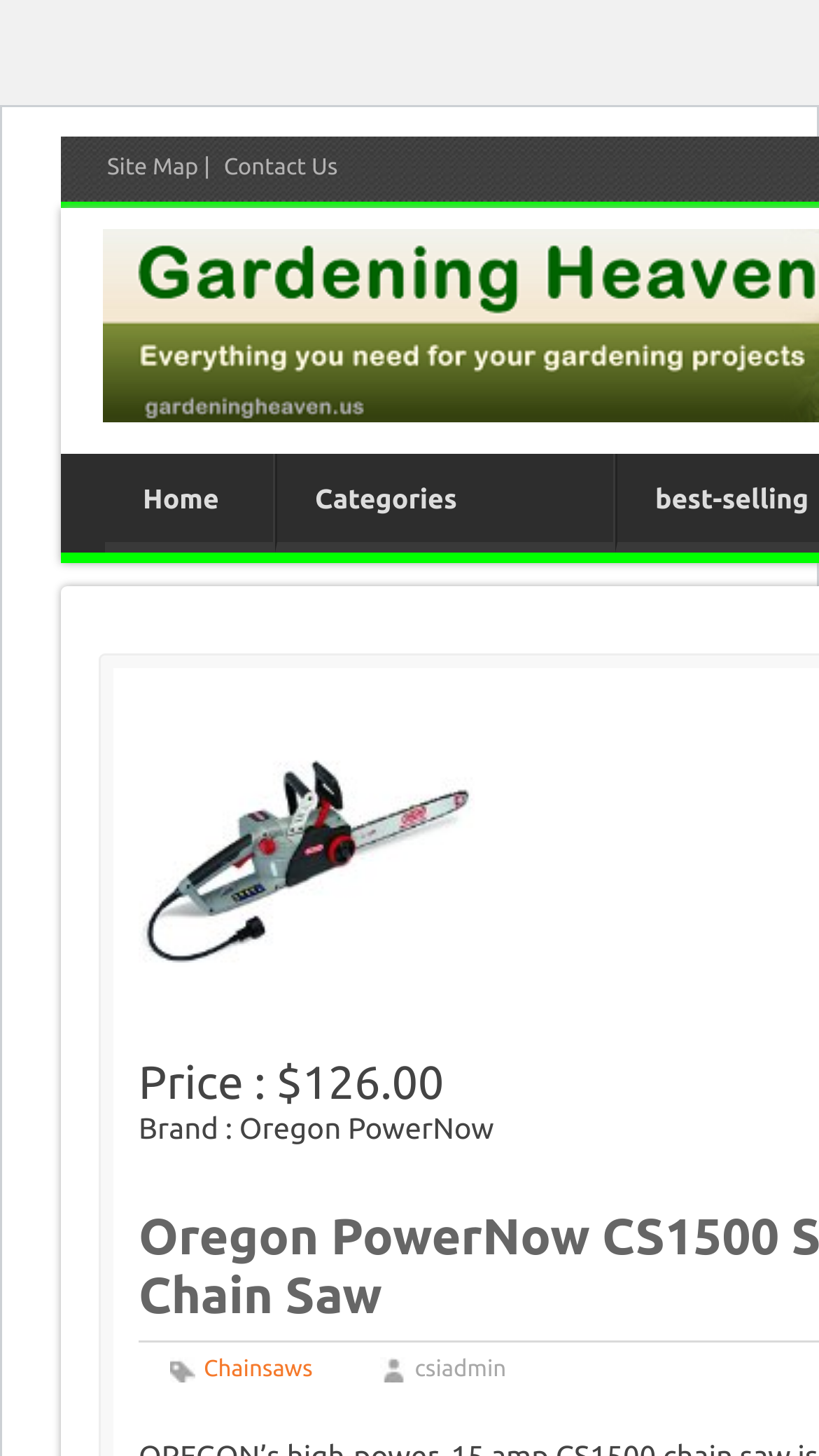Locate the bounding box of the UI element described in the following text: "Home".

[0.128, 0.312, 0.333, 0.372]